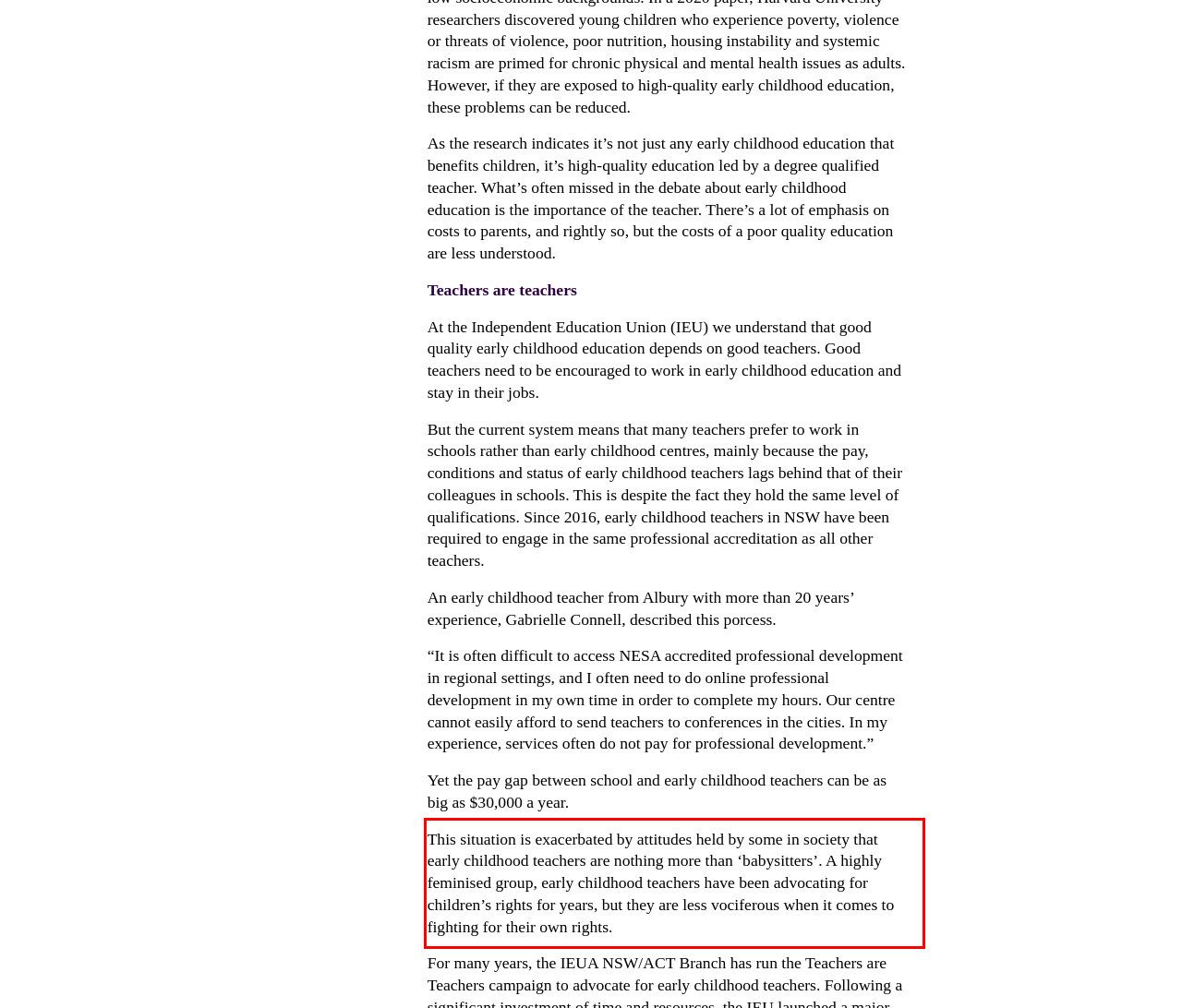You are given a screenshot of a webpage with a UI element highlighted by a red bounding box. Please perform OCR on the text content within this red bounding box.

This situation is exacerbated by attitudes held by some in society that early childhood teachers are nothing more than ‘babysitters’. A highly feminised group, early childhood teachers have been advocating for children’s rights for years, but they are less vociferous when it comes to fighting for their own rights.